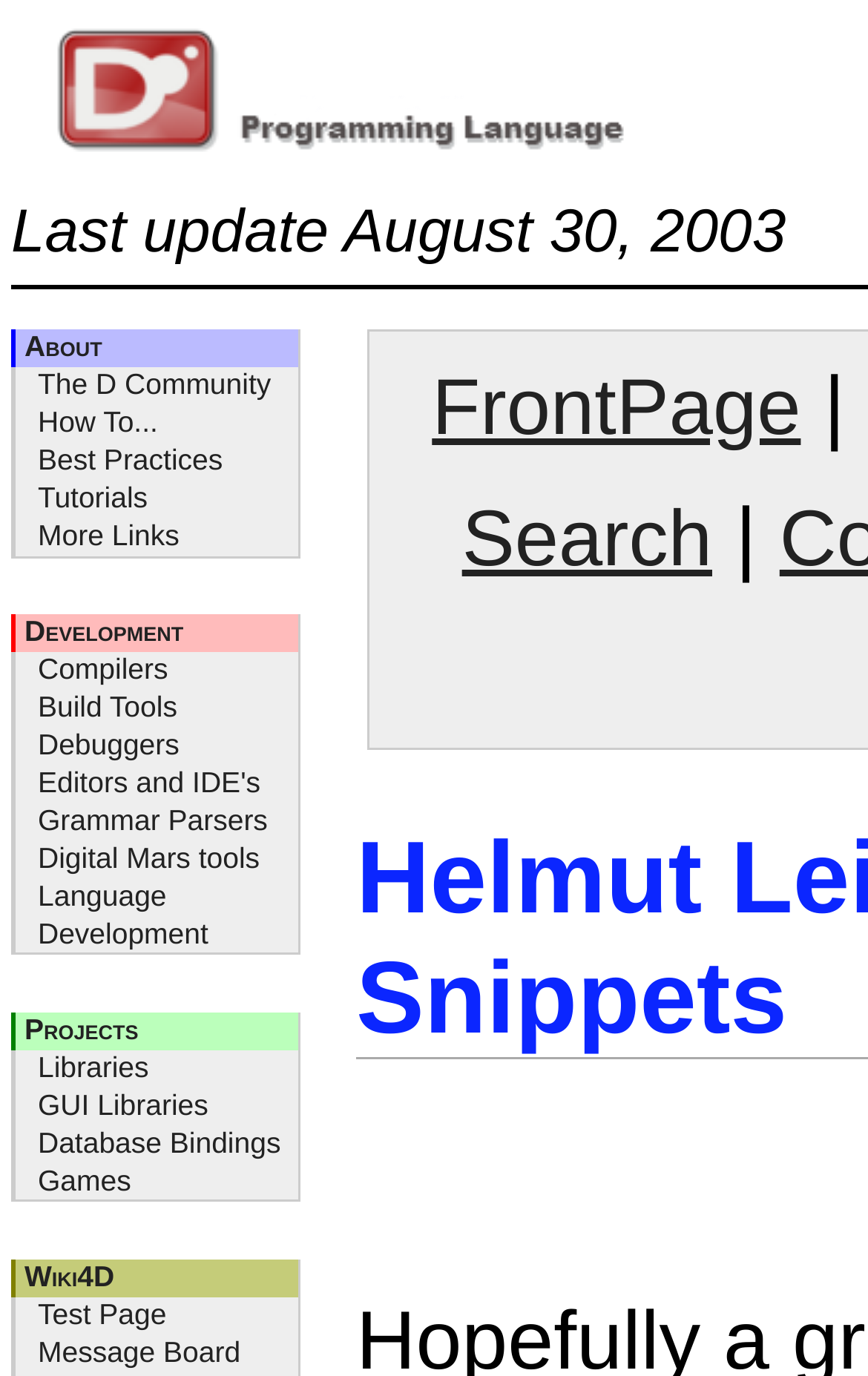Determine the bounding box coordinates of the element that should be clicked to execute the following command: "go to FrontPage".

[0.498, 0.264, 0.923, 0.329]